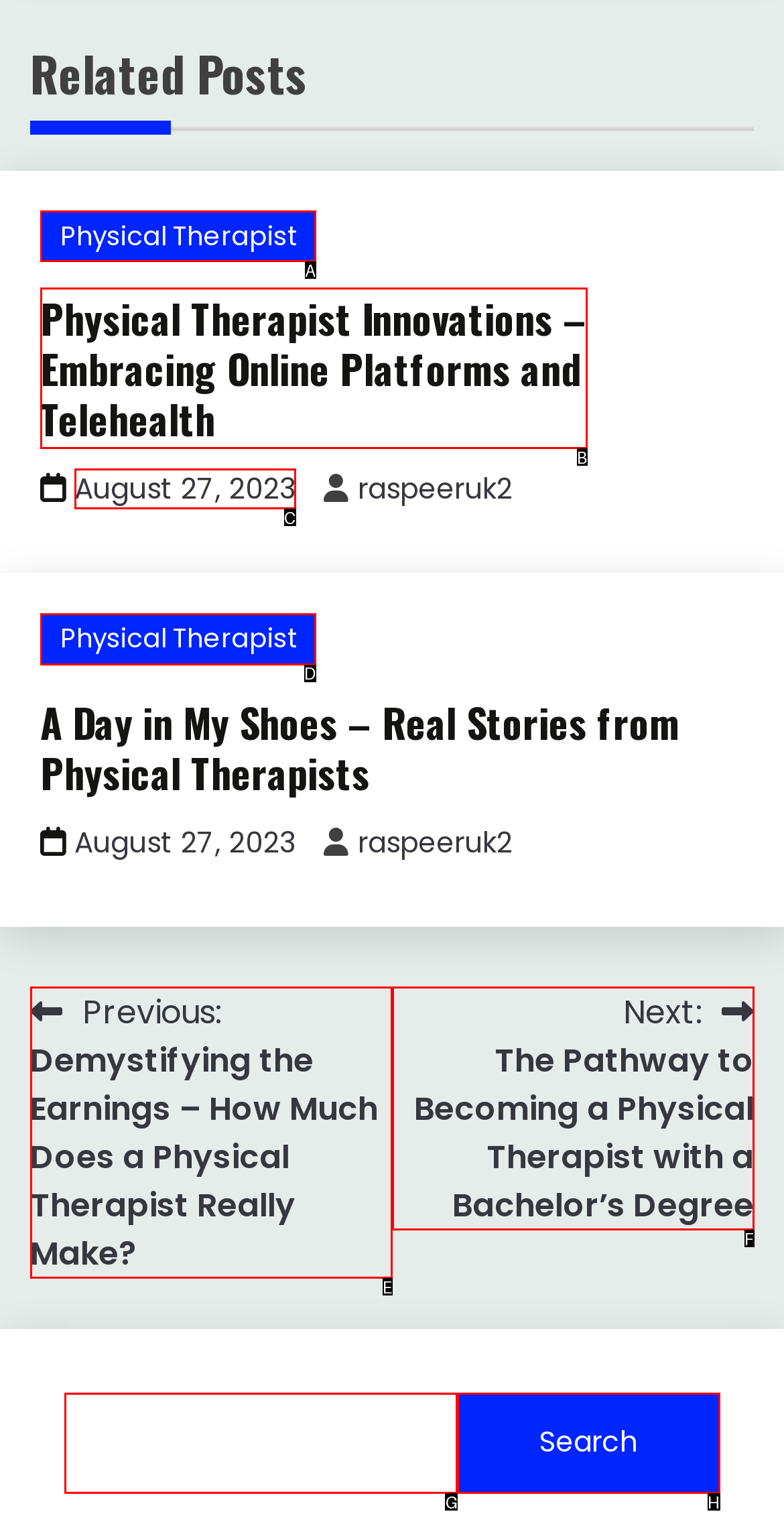Find the option that matches this description: aria-label="The Online Advertising Guide |"
Provide the corresponding letter directly.

None